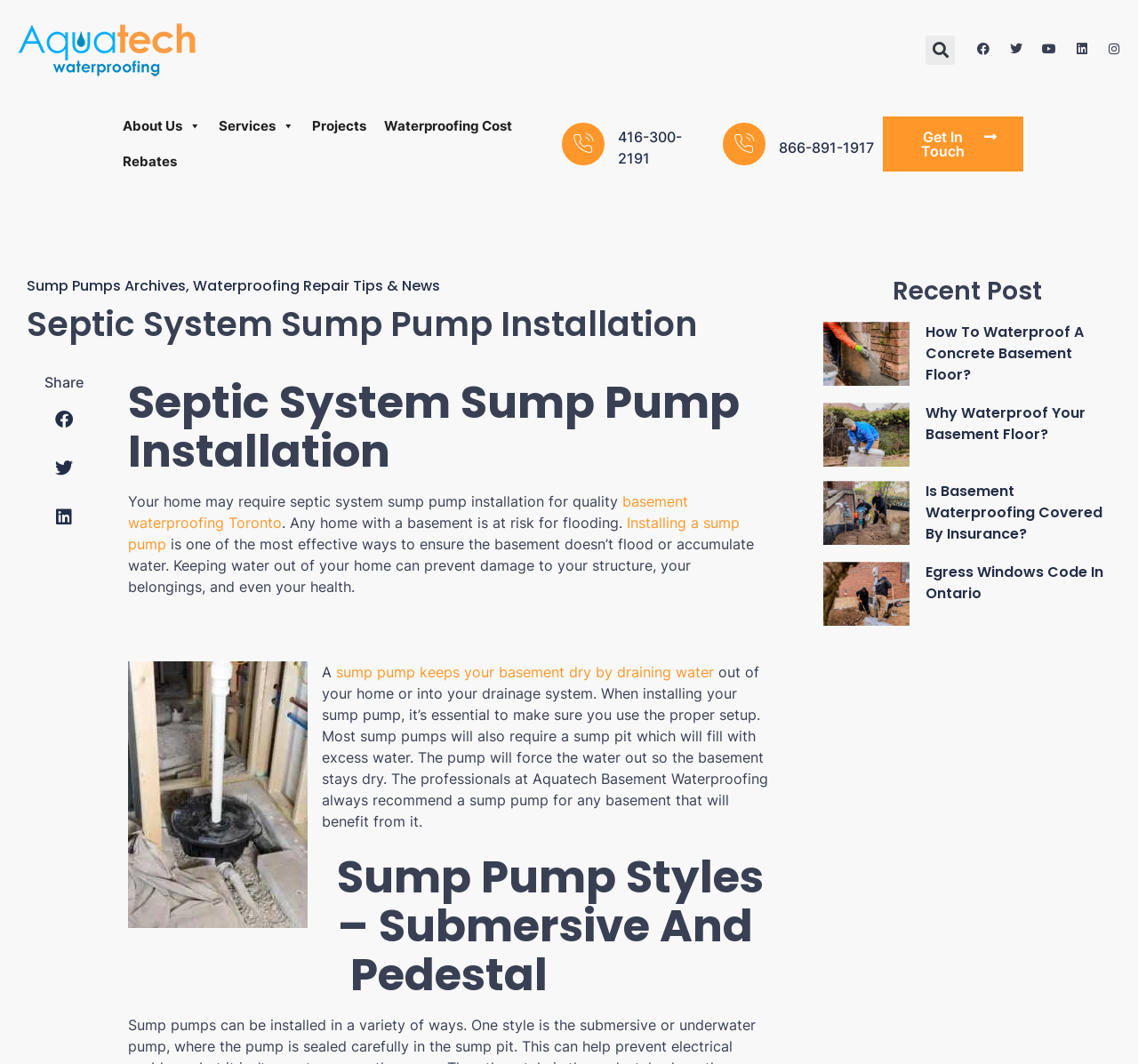Please provide a brief answer to the following inquiry using a single word or phrase:
How many recent posts are there?

4